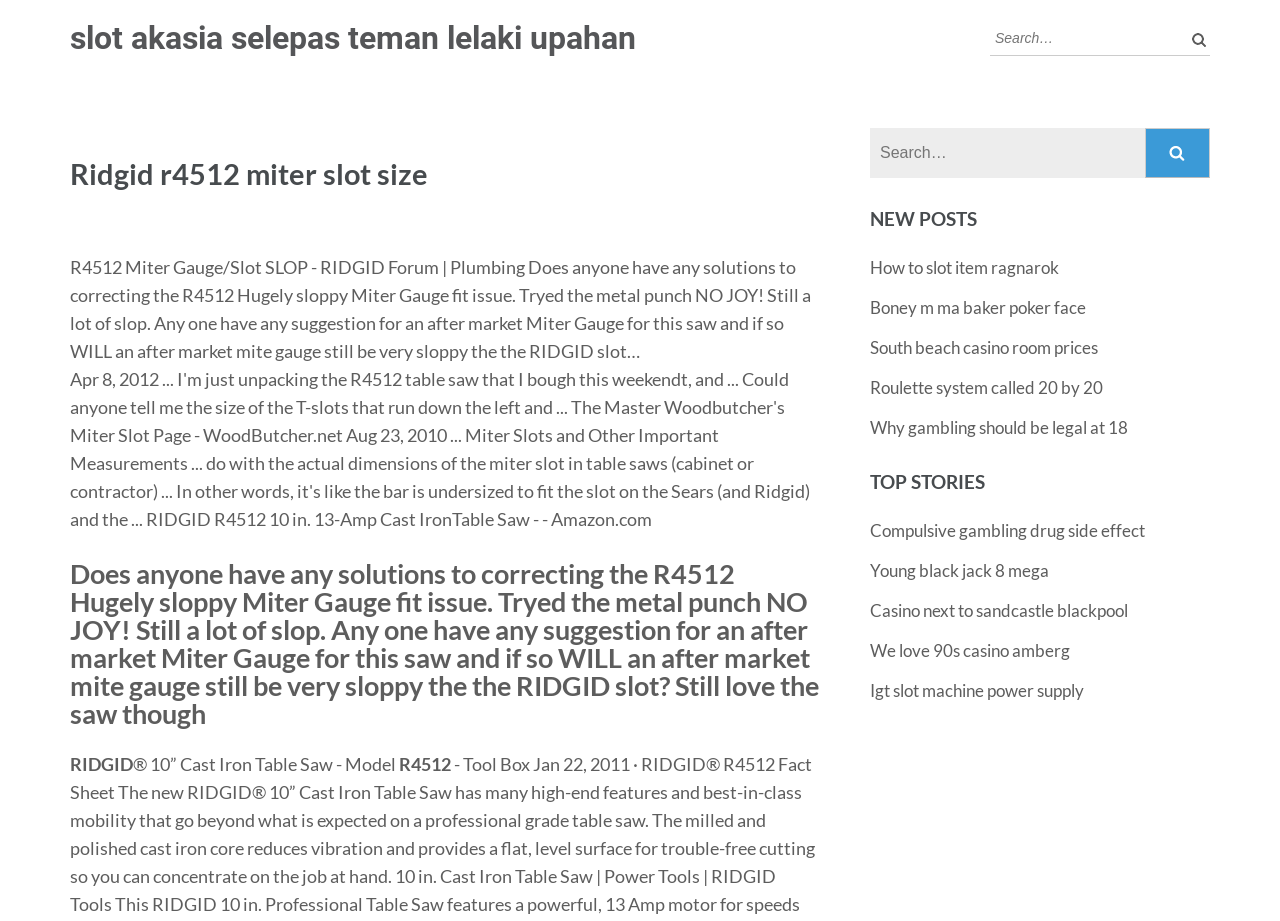Find the bounding box coordinates of the area to click in order to follow the instruction: "Click on 'slot akasia selepas teman lelaki upahan'".

[0.055, 0.021, 0.497, 0.062]